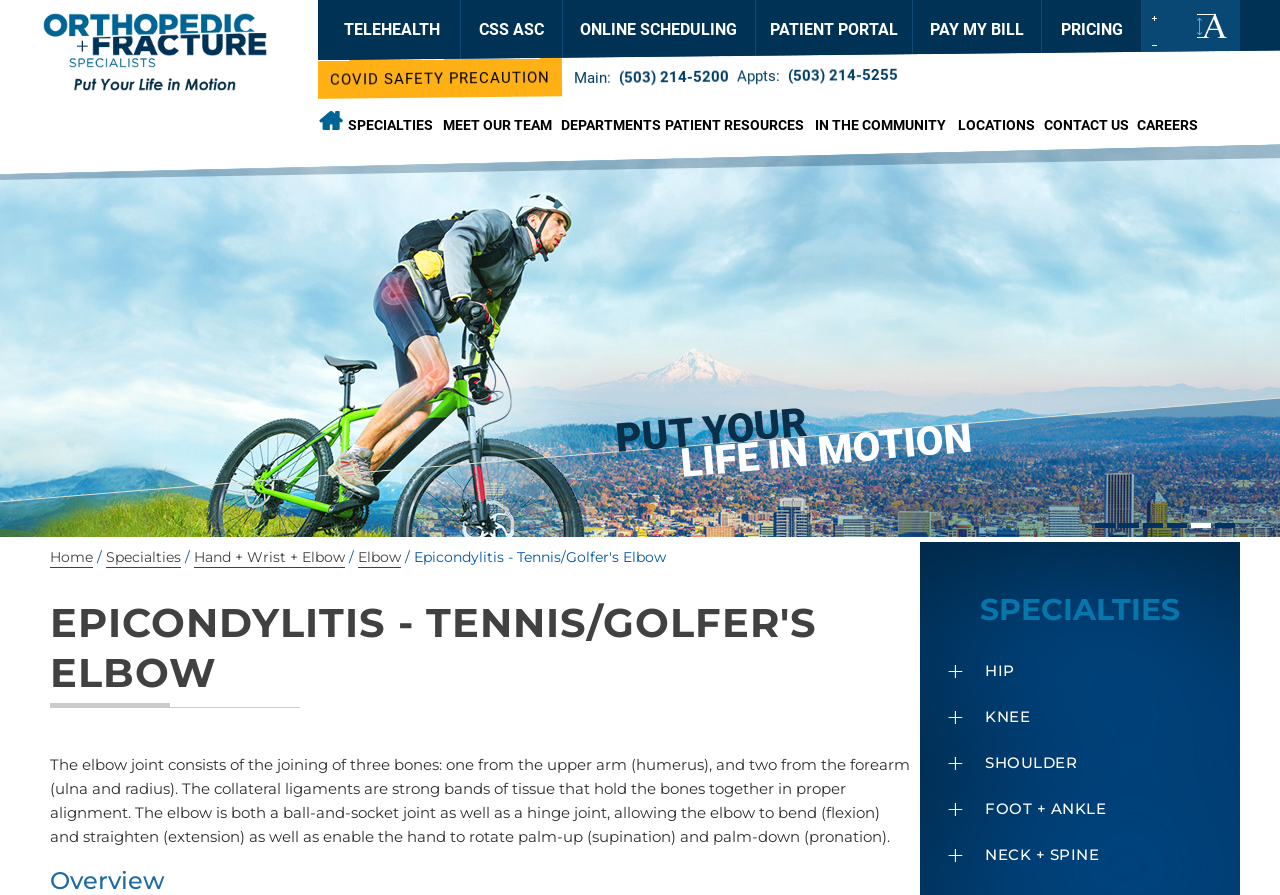Please specify the bounding box coordinates for the clickable region that will help you carry out the instruction: "Click on Orthopedic Fracture Specialists".

[0.031, 0.011, 0.211, 0.105]